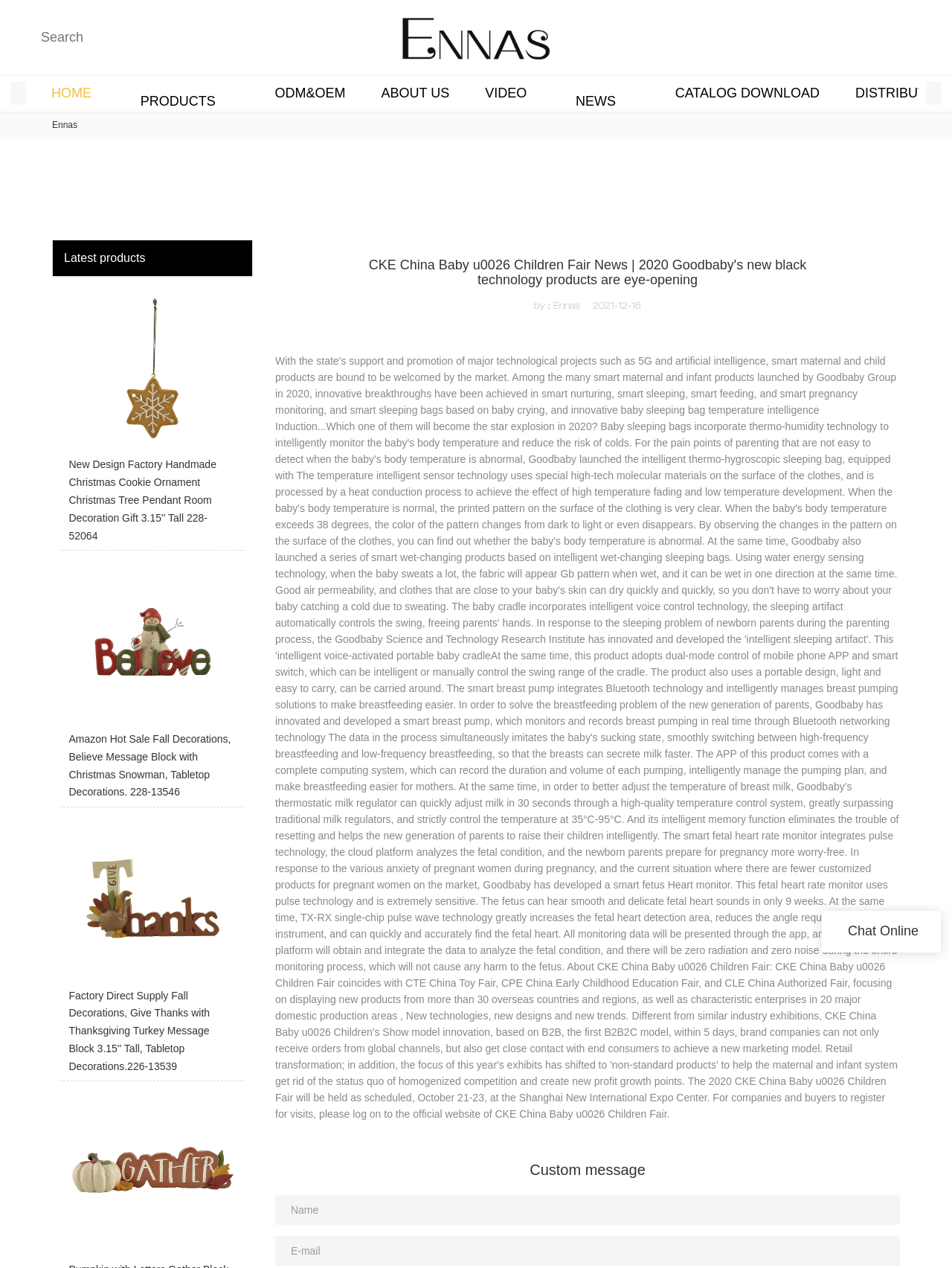Determine the bounding box coordinates of the region to click in order to accomplish the following instruction: "Search for products". Provide the coordinates as four float numbers between 0 and 1, specifically [left, top, right, bottom].

[0.012, 0.018, 0.302, 0.041]